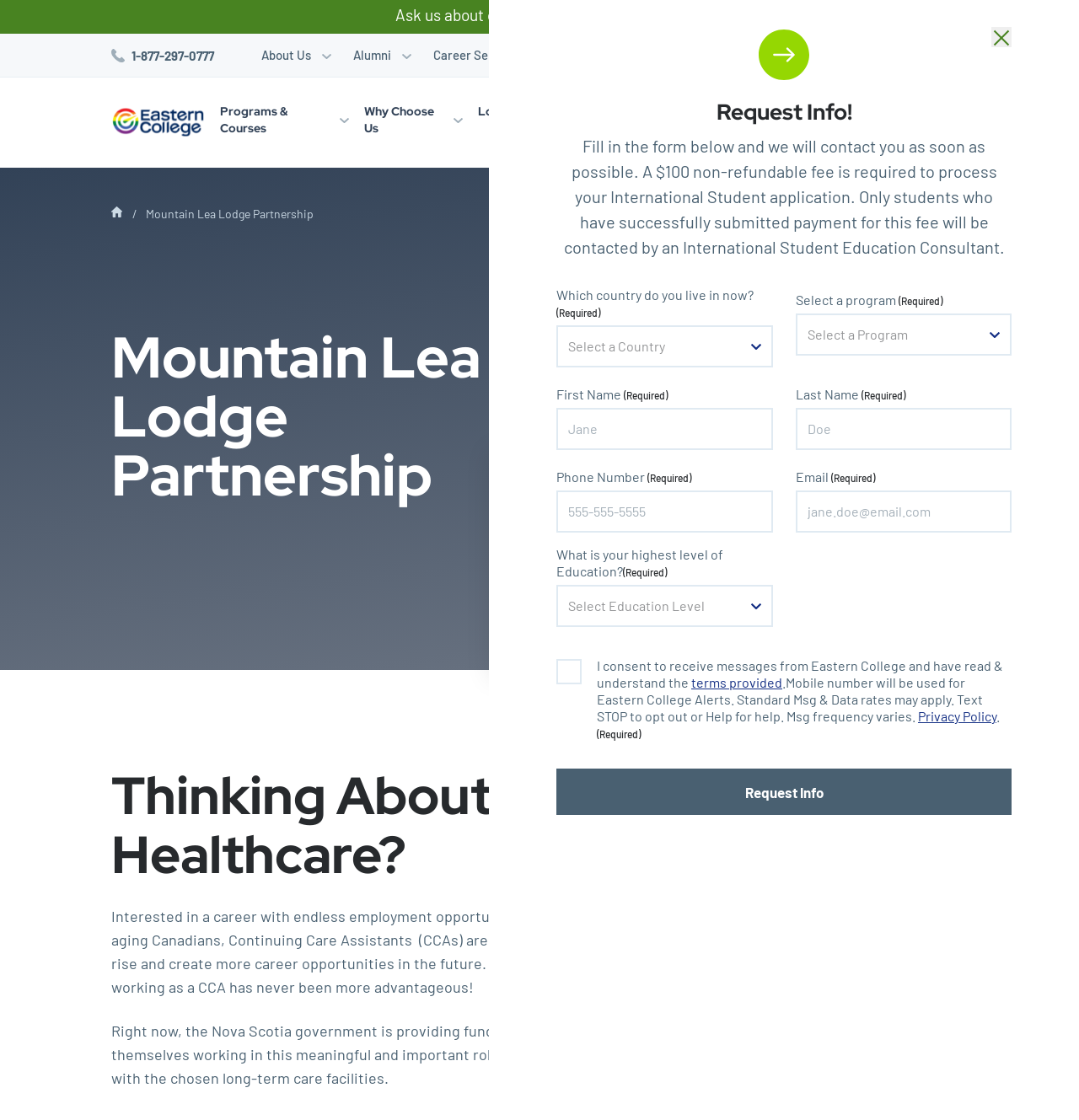What is the occupation with endless employment opportunities?
Give a single word or phrase answer based on the content of the image.

Continuing Care Assistant